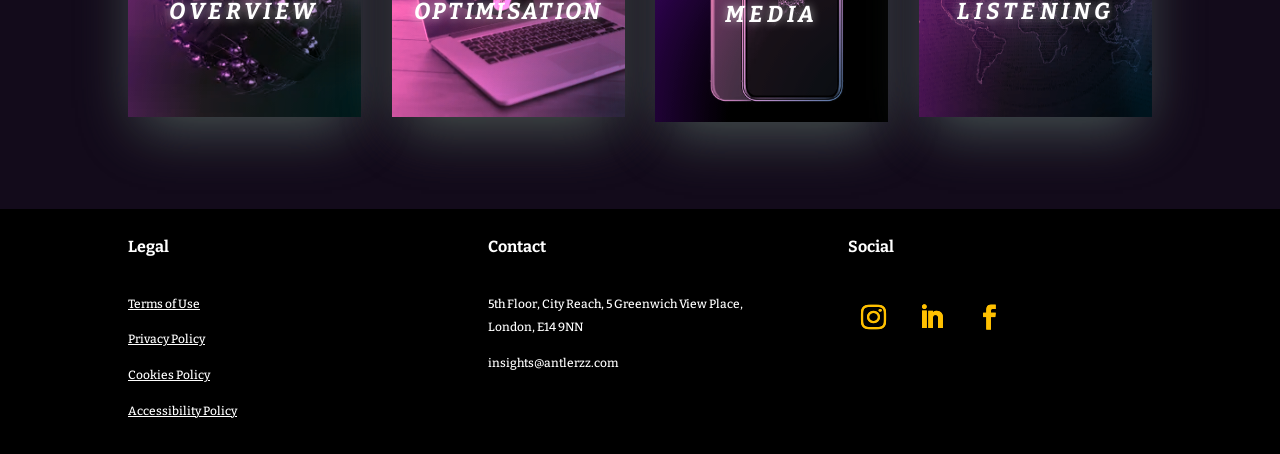Can you determine the bounding box coordinates of the area that needs to be clicked to fulfill the following instruction: "Contact us through email"?

[0.381, 0.785, 0.483, 0.816]